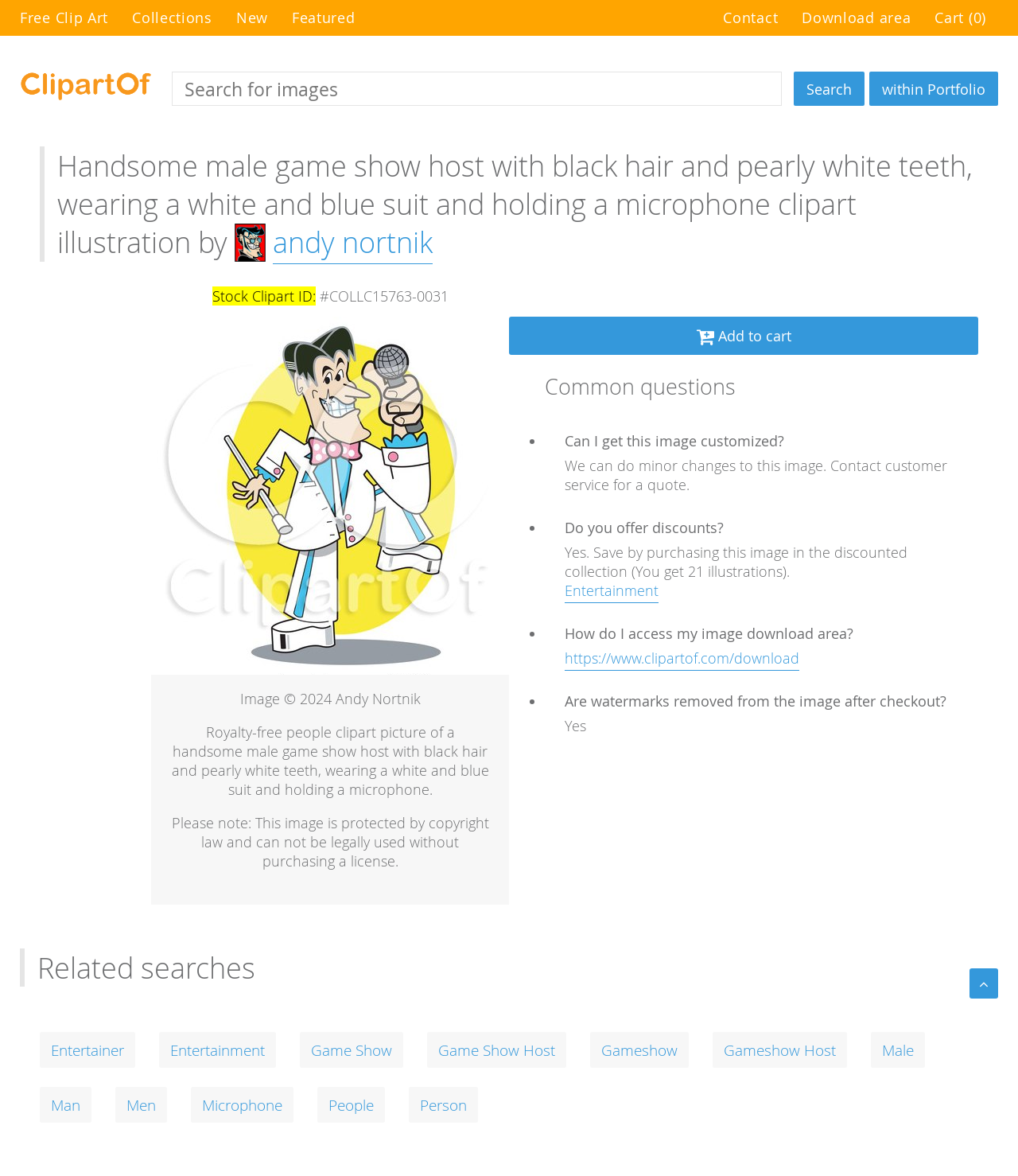Please determine the bounding box coordinates for the element that should be clicked to follow these instructions: "Explore the 'TEACHING' category".

None